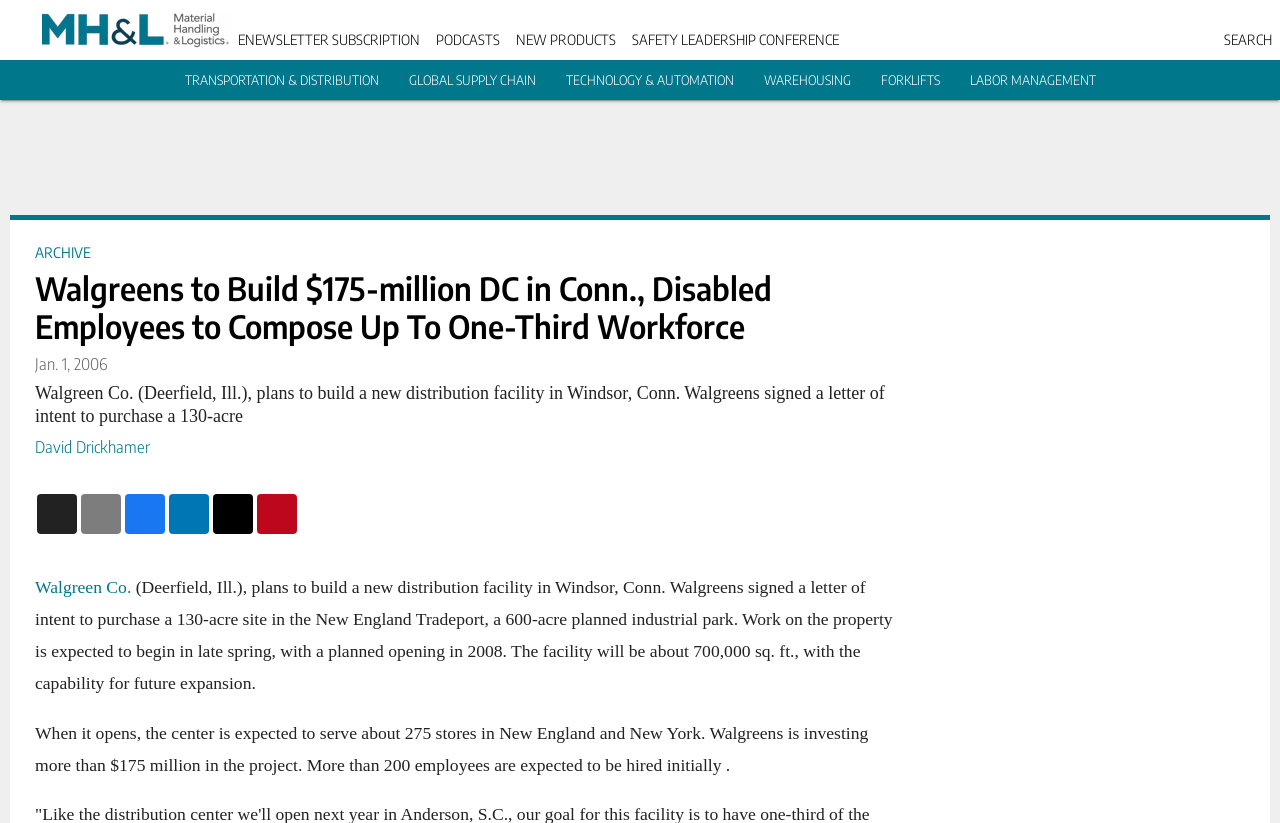Give a one-word or short-phrase answer to the following question: 
When was the article published?

Jan. 1, 2006